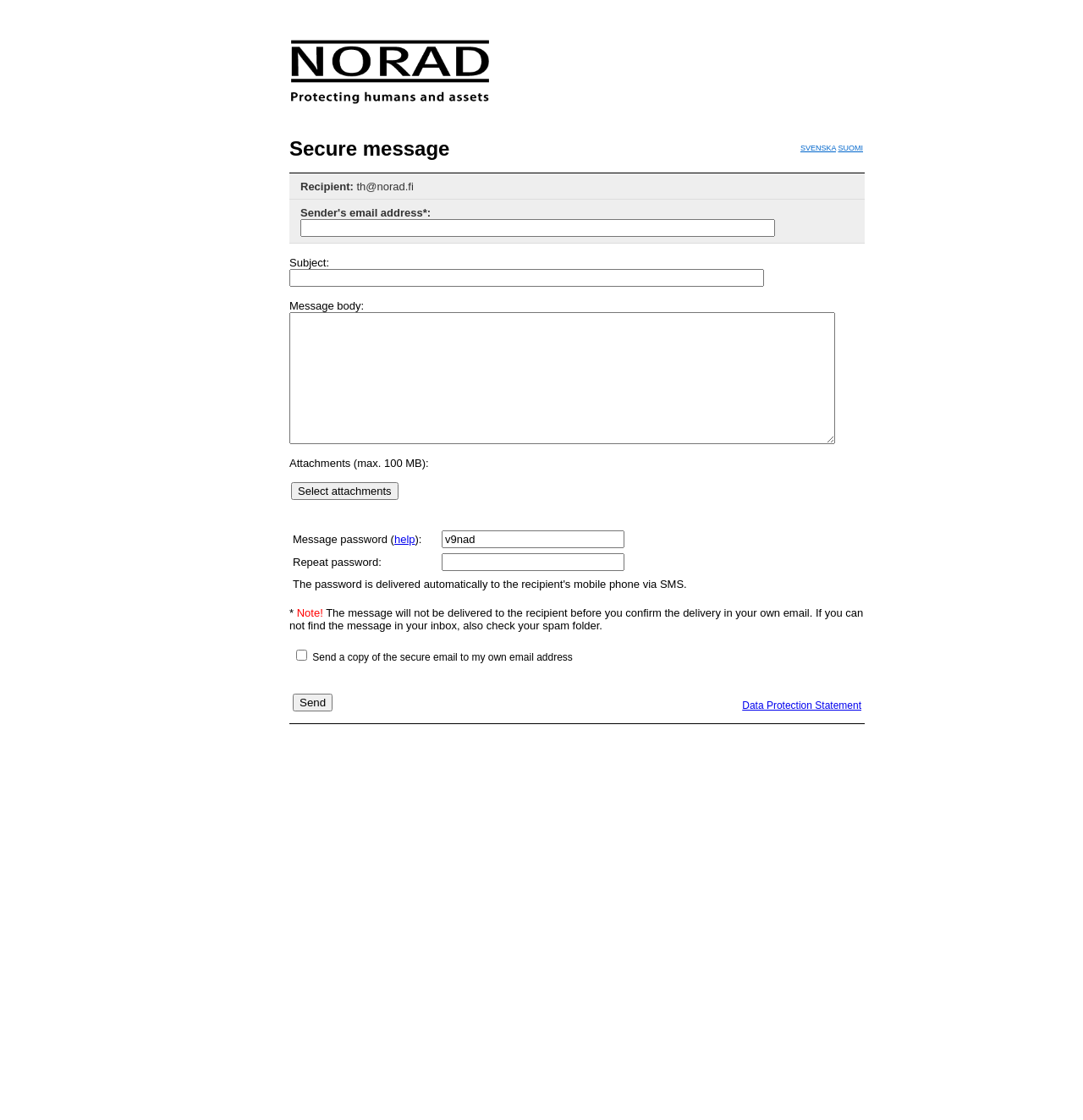Provide a thorough description of the webpage's content and layout.

The webpage is a secure message composition page. At the top, there is an image and a heading that reads "Secure message". Below the heading, there are two links, "SVENSKA" and "SUOMI", which are likely language options.

The main content of the page is divided into sections. The first section has a description list with two terms. The first term has a label "Recipient:" and a text field with the value "th@norad.fi". The second term has a label "*:" and a text field for the sender's email address.

Below the description list, there are fields for the subject and message body of the secure email. The message body field is a large text area.

Next, there is a section for attachments, with a label "Attachments (max. 100 MB):" and a table with a single row and column. The cell contains a button to select attachments and a text field to display the chosen files.

The following section is for setting a message password, with a label "Message password" and a text field. There is also a link to a help page. Below this, there is a field to repeat the password.

The next section has a table with a single row and column, containing a paragraph of text that explains how the password will be delivered to the recipient.

Below this, there is a note with an asterisk symbol, followed by a warning message that the message will not be delivered to the recipient until the sender confirms the delivery in their own email.

The final section has two tables, each with a single row and column. The first table has a checkbox to send a copy of the secure email to the sender's own email address. The second table has a button to send the secure email and a link to a data protection statement.